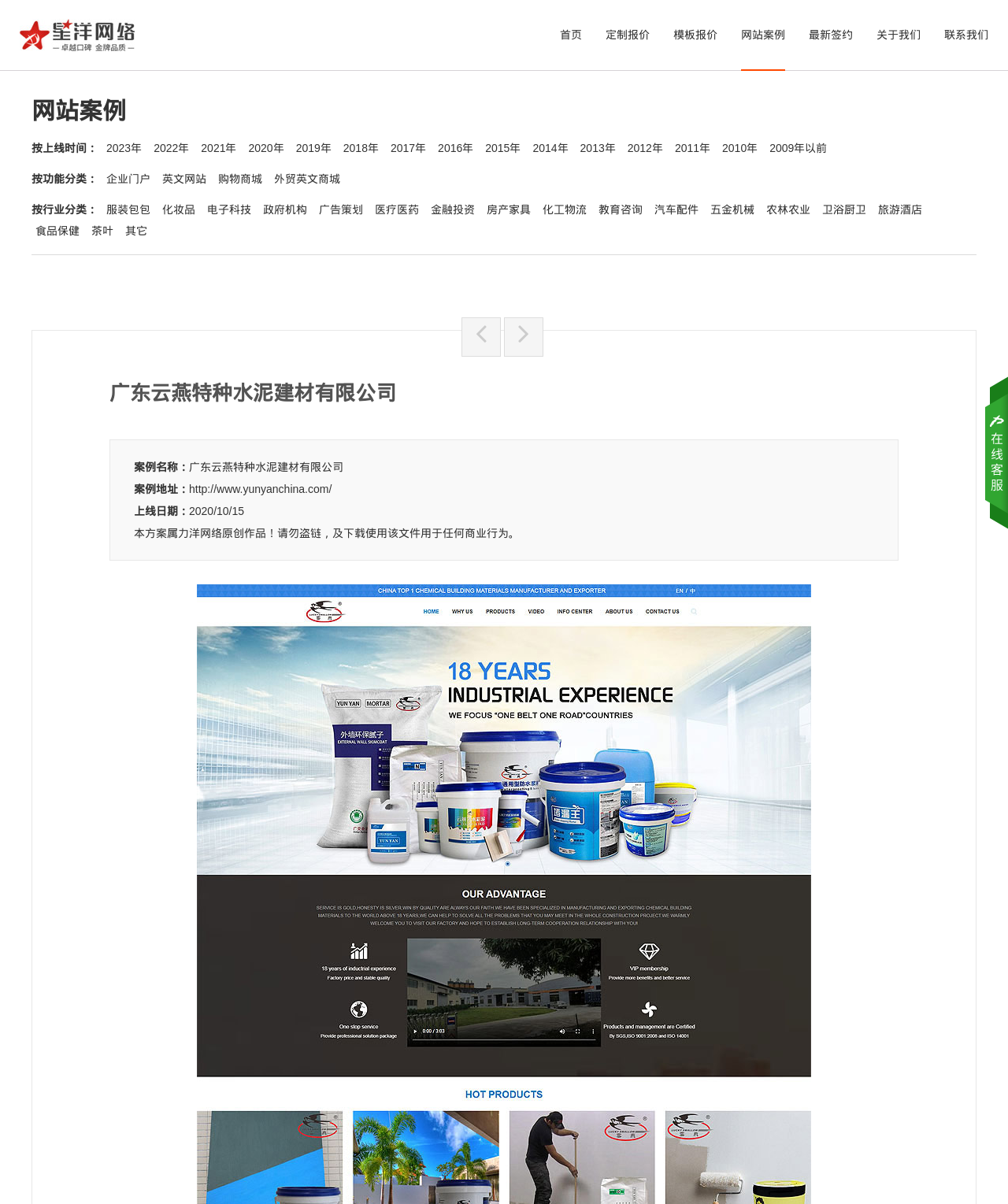Show me the bounding box coordinates of the clickable region to achieve the task as per the instruction: "Click the '首页' link".

[0.555, 0.0, 0.577, 0.058]